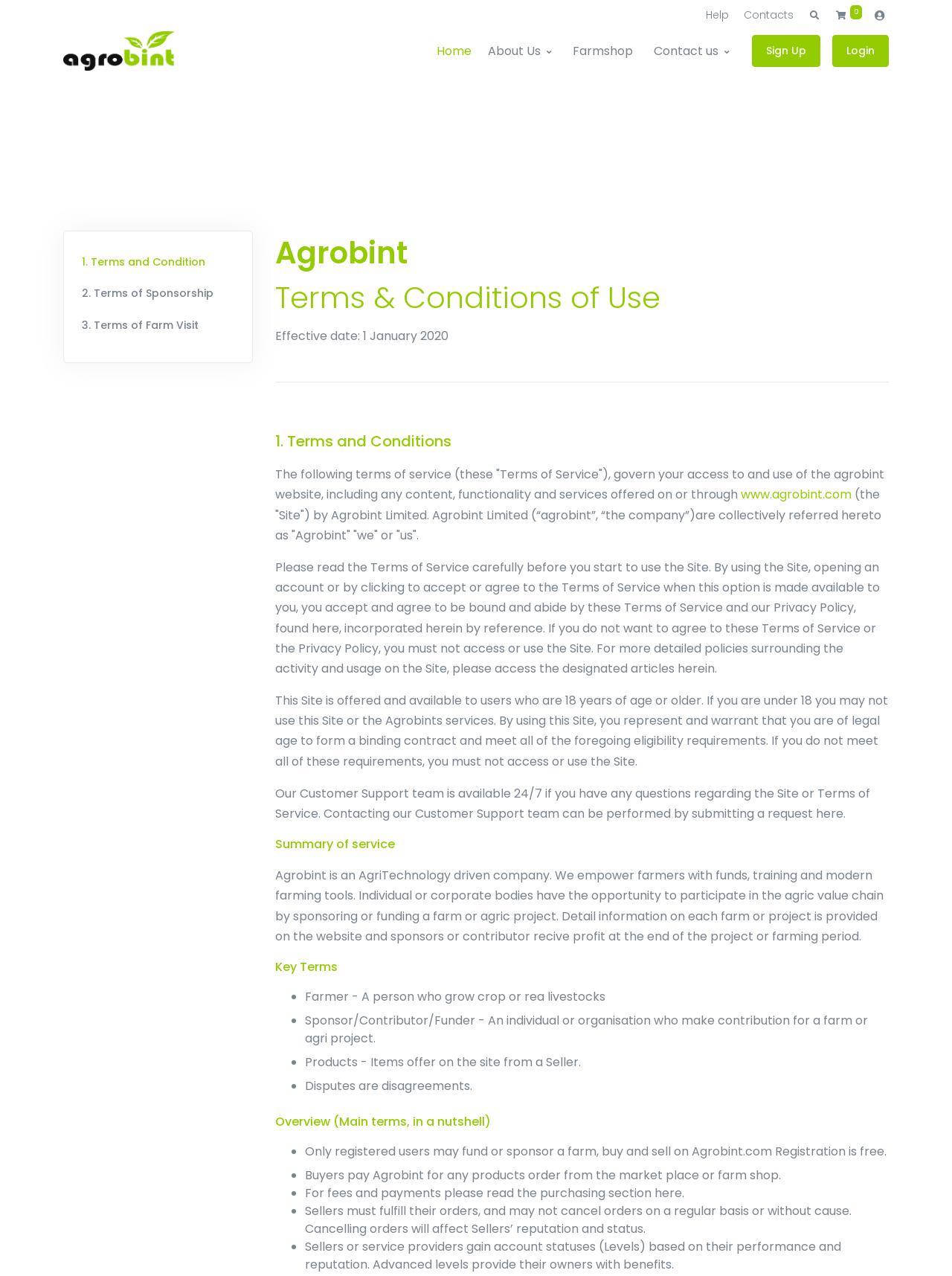Determine the bounding box coordinates of the area to click in order to meet this instruction: "Sign up for an account".

[0.79, 0.027, 0.862, 0.053]